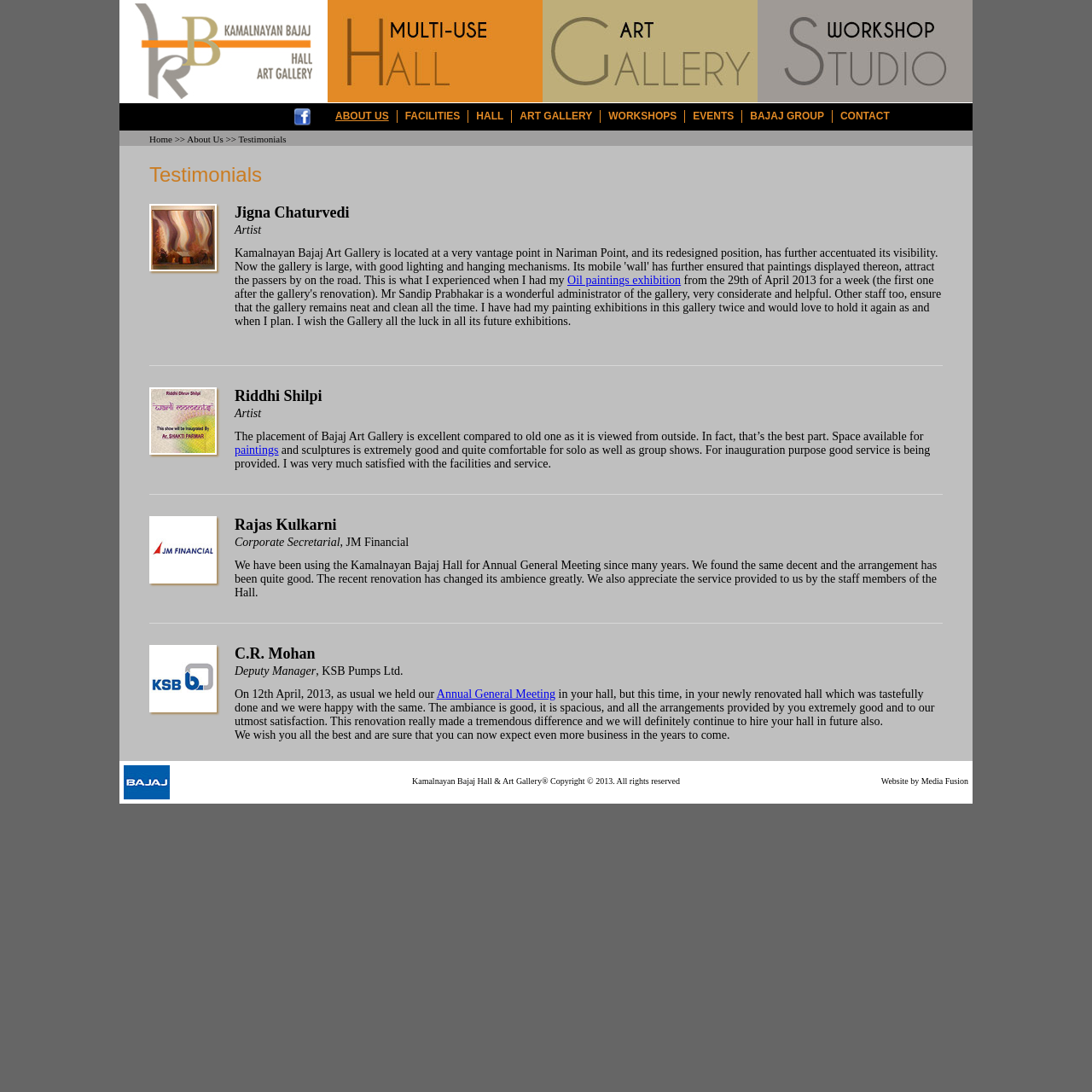Provide the bounding box coordinates of the HTML element described by the text: "Hall".

[0.429, 0.101, 0.469, 0.112]